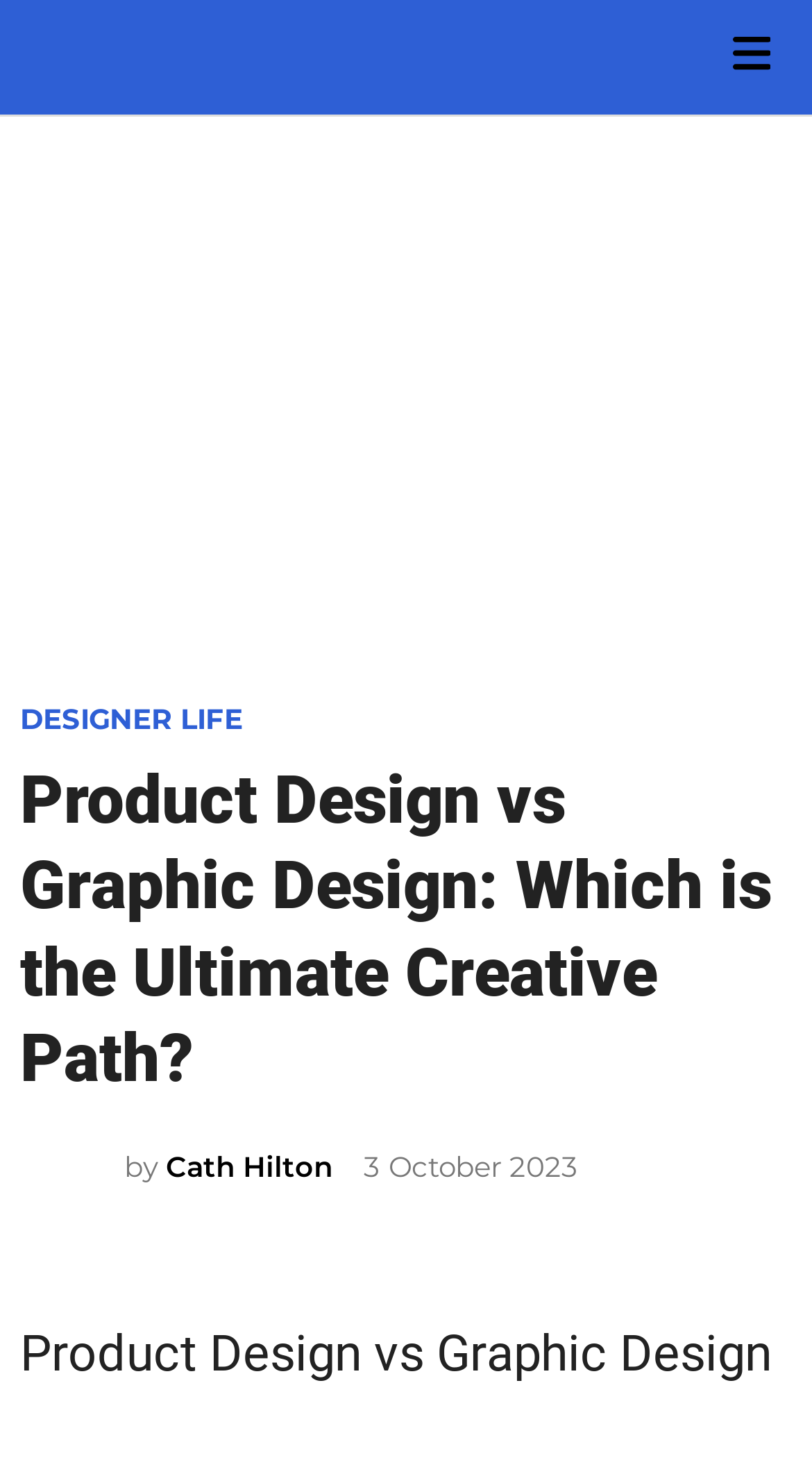Could you please study the image and provide a detailed answer to the question:
What is the category of the article?

I found the answer by examining the section below the main menu button, where I saw a link with the text 'Posted in' followed by another link with the text 'DESIGNER LIFE', indicating that it is the category of the article.